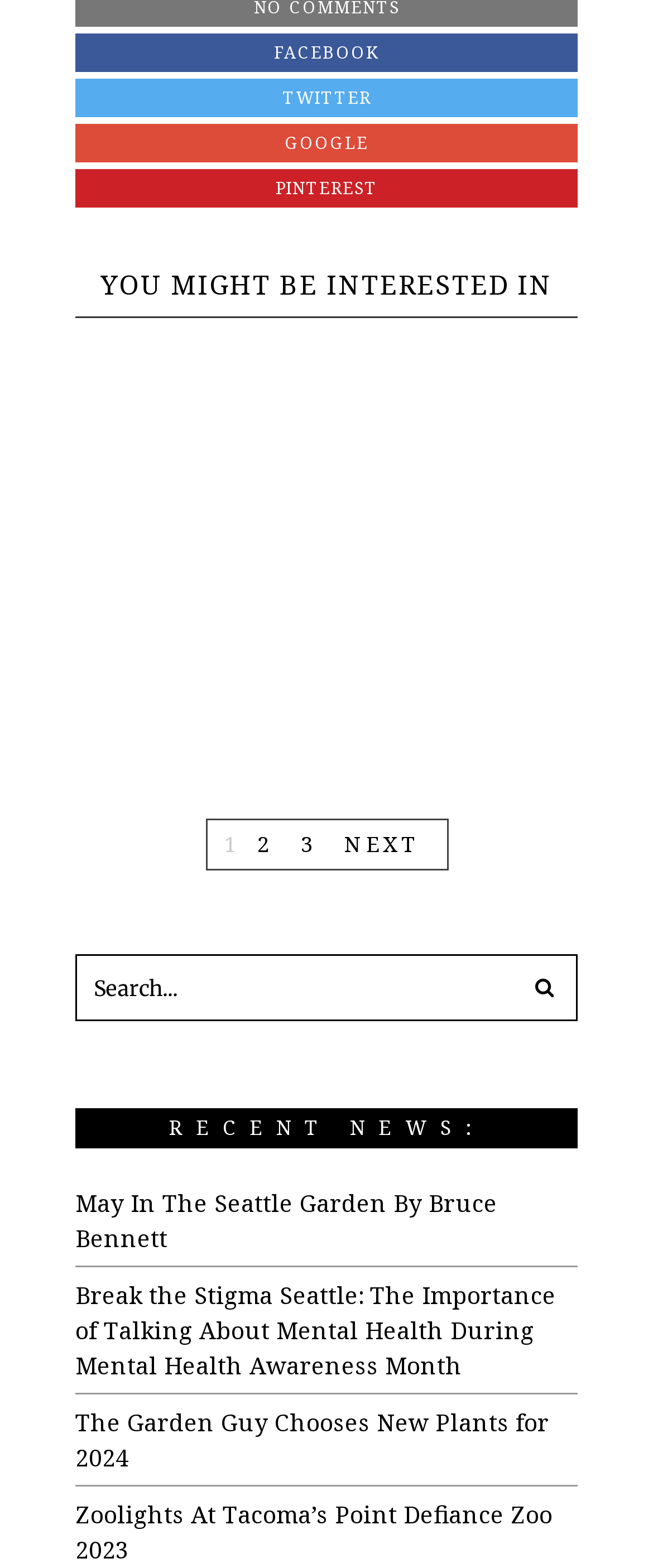Mark the bounding box of the element that matches the following description: "Raising The Social Security Age".

[0.662, 0.331, 0.842, 0.443]